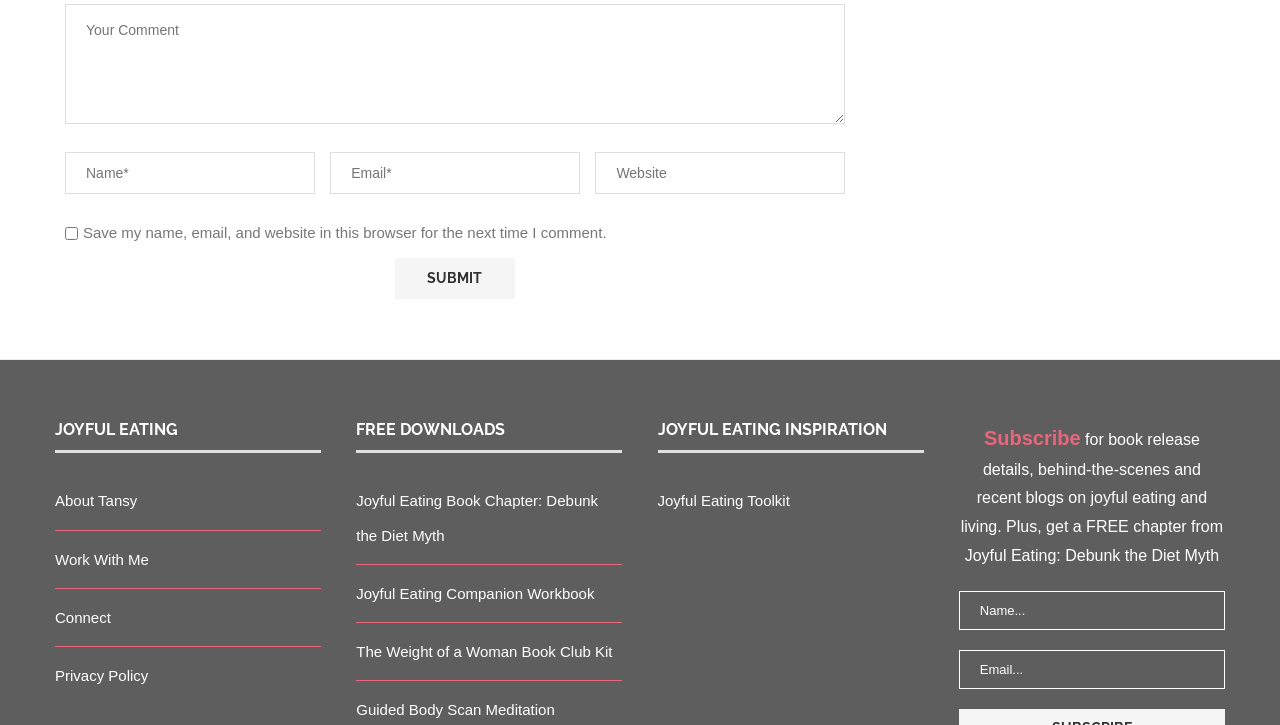What is the purpose of the 'Subscribe' section?
Using the information from the image, give a concise answer in one word or a short phrase.

Get book release details and blogs